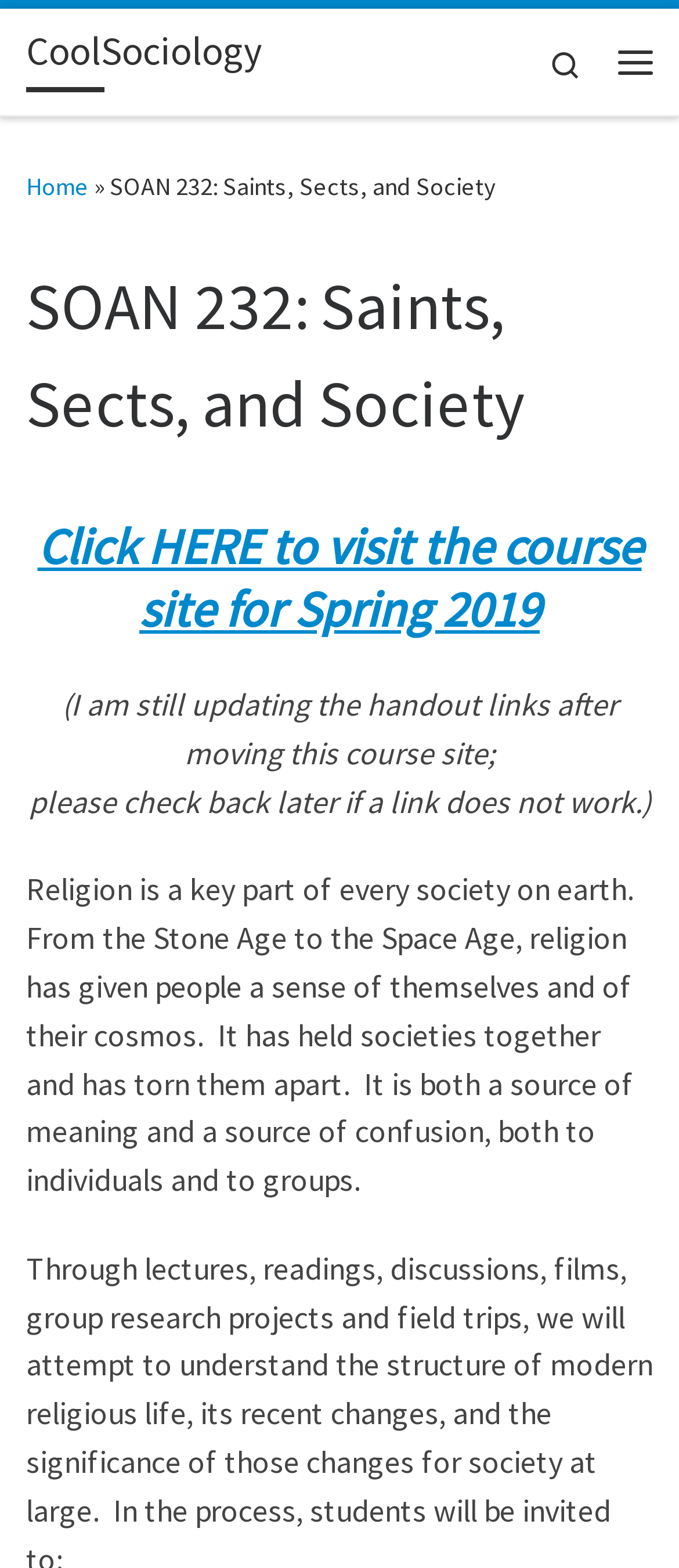What should I do if a link does not work?
Using the visual information, reply with a single word or short phrase.

Check back later